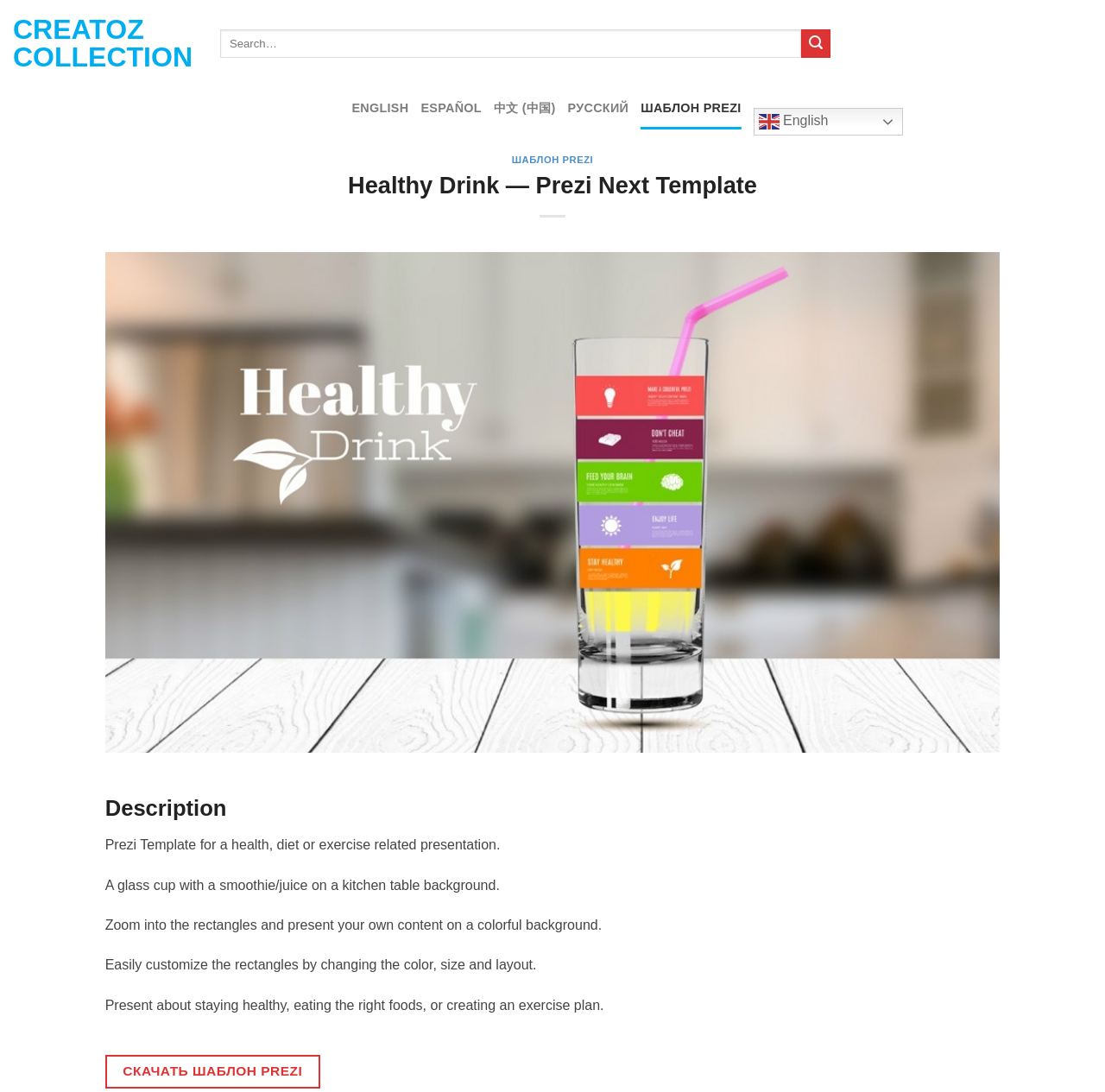From the image, can you give a detailed response to the question below:
What is the language of the link 'CREATOZ COLLECTION'?

The link 'CREATOZ COLLECTION' is at the top of the webpage, and based on its position and the other language options available, it is likely that the language of this link is English.